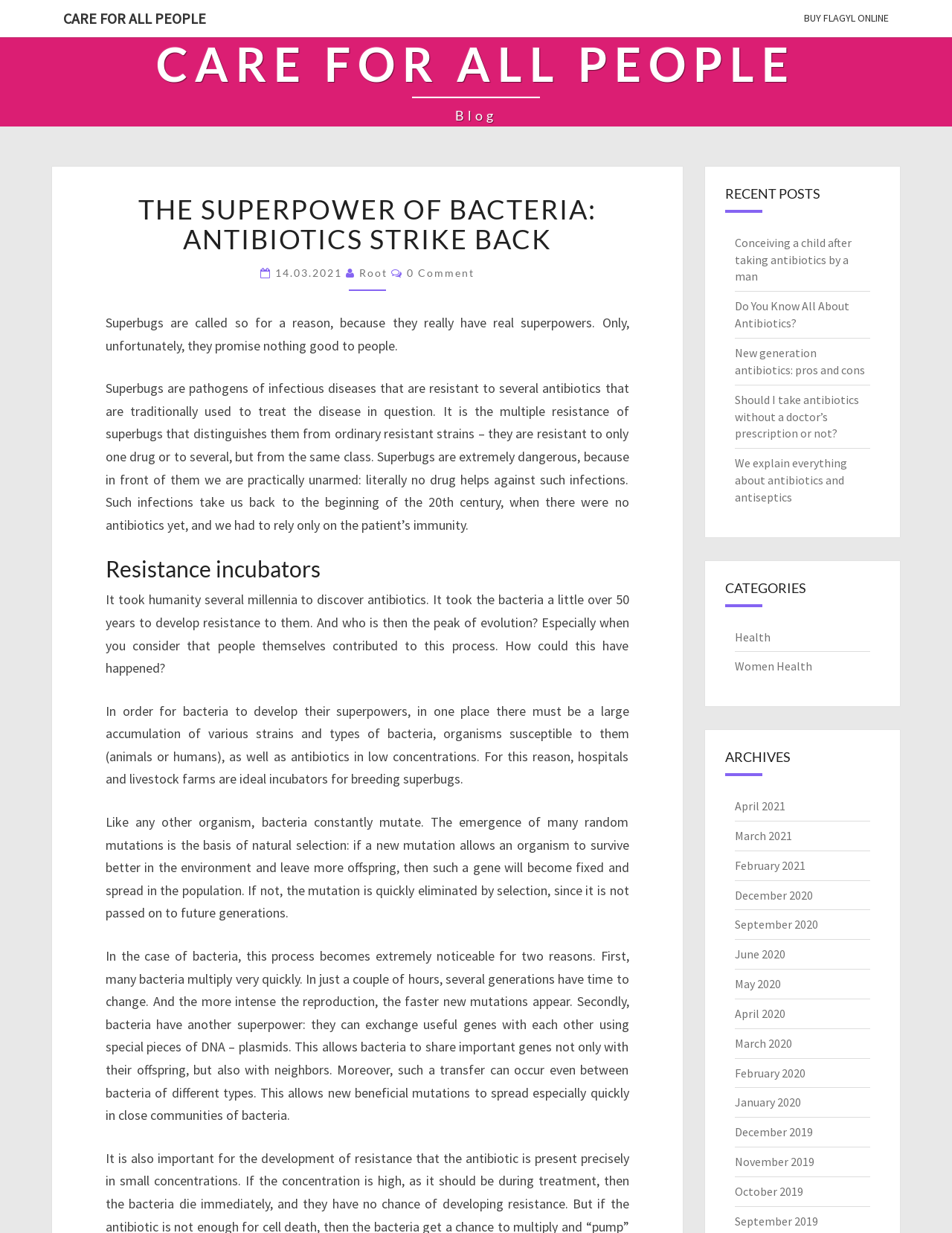Determine the bounding box coordinates of the clickable region to follow the instruction: "Read the blog post 'THE SUPERPOWER OF BACTERIA: ANTIBIOTICS STRIKE BACK'".

[0.111, 0.158, 0.661, 0.206]